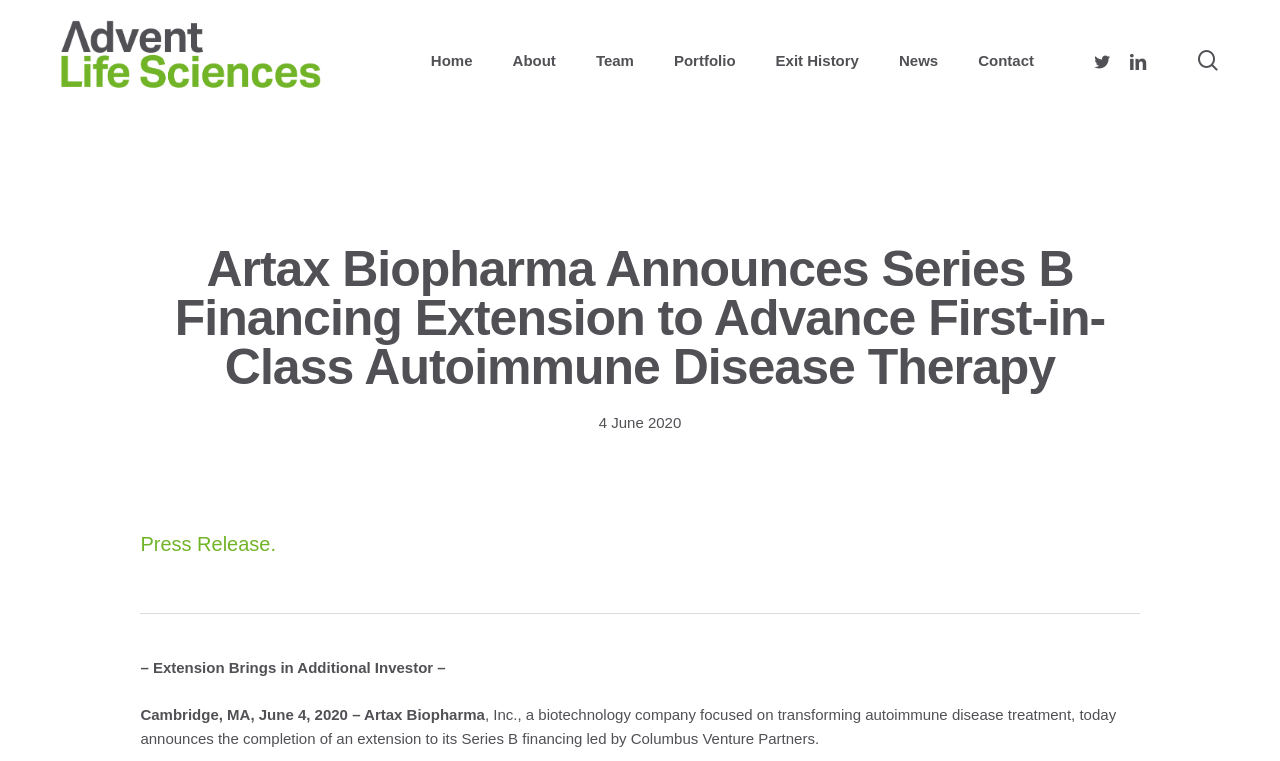Identify the bounding box coordinates of the clickable region required to complete the instruction: "Check the news". The coordinates should be given as four float numbers within the range of 0 and 1, i.e., [left, top, right, bottom].

[0.687, 0.065, 0.749, 0.093]